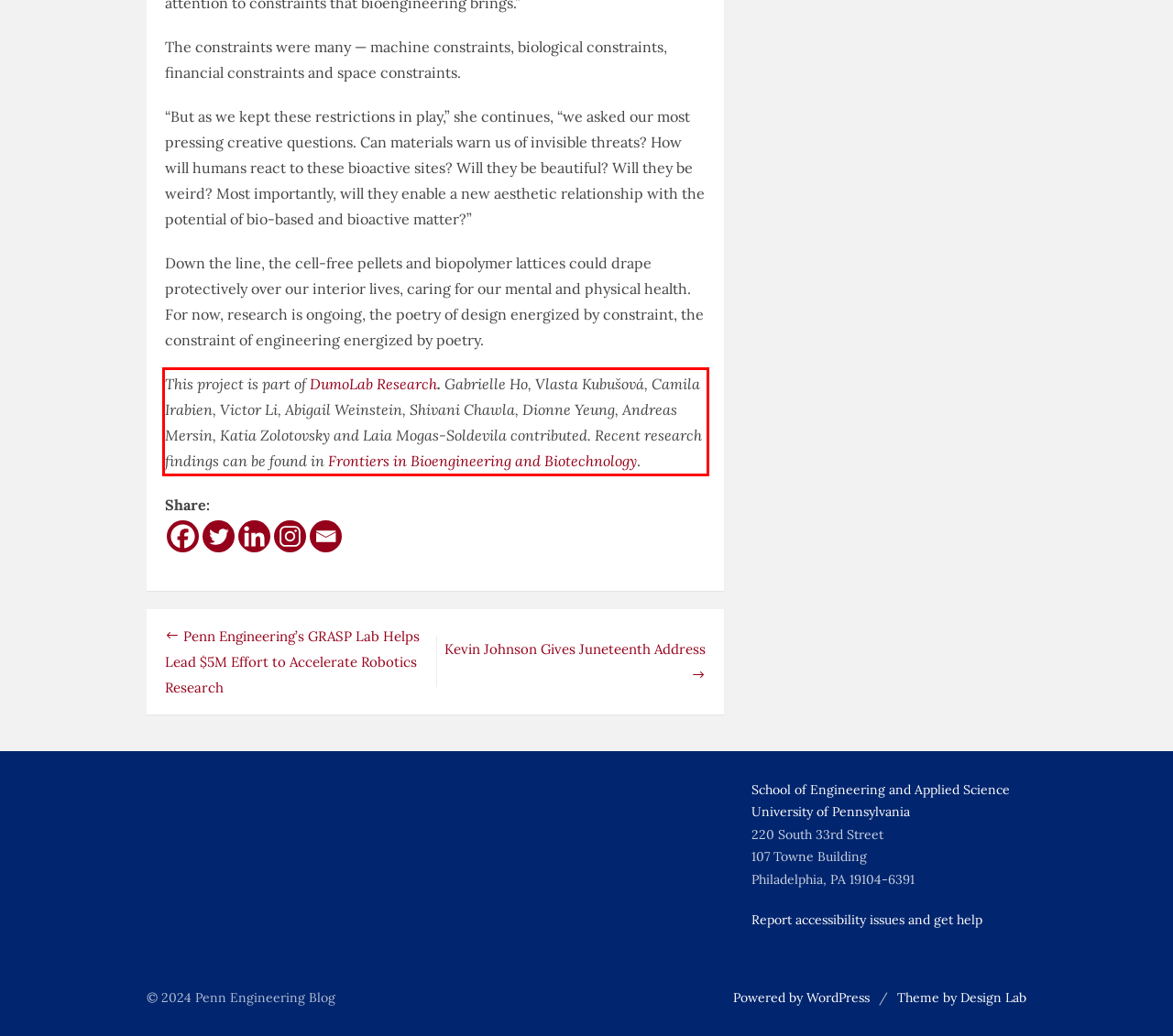You have a screenshot of a webpage with a red bounding box. Use OCR to generate the text contained within this red rectangle.

This project is part of DumoLab Research. Gabrielle Ho, Vlasta Kubušová, Camila Irabien, Victor Li, Abigail Weinstein, Shivani Chawla, Dionne Yeung, Andreas Mersin, Katia Zolotovsky and Laia Mogas-Soldevila contributed. Recent research findings can be found in Frontiers in Bioengineering and Biotechnology.